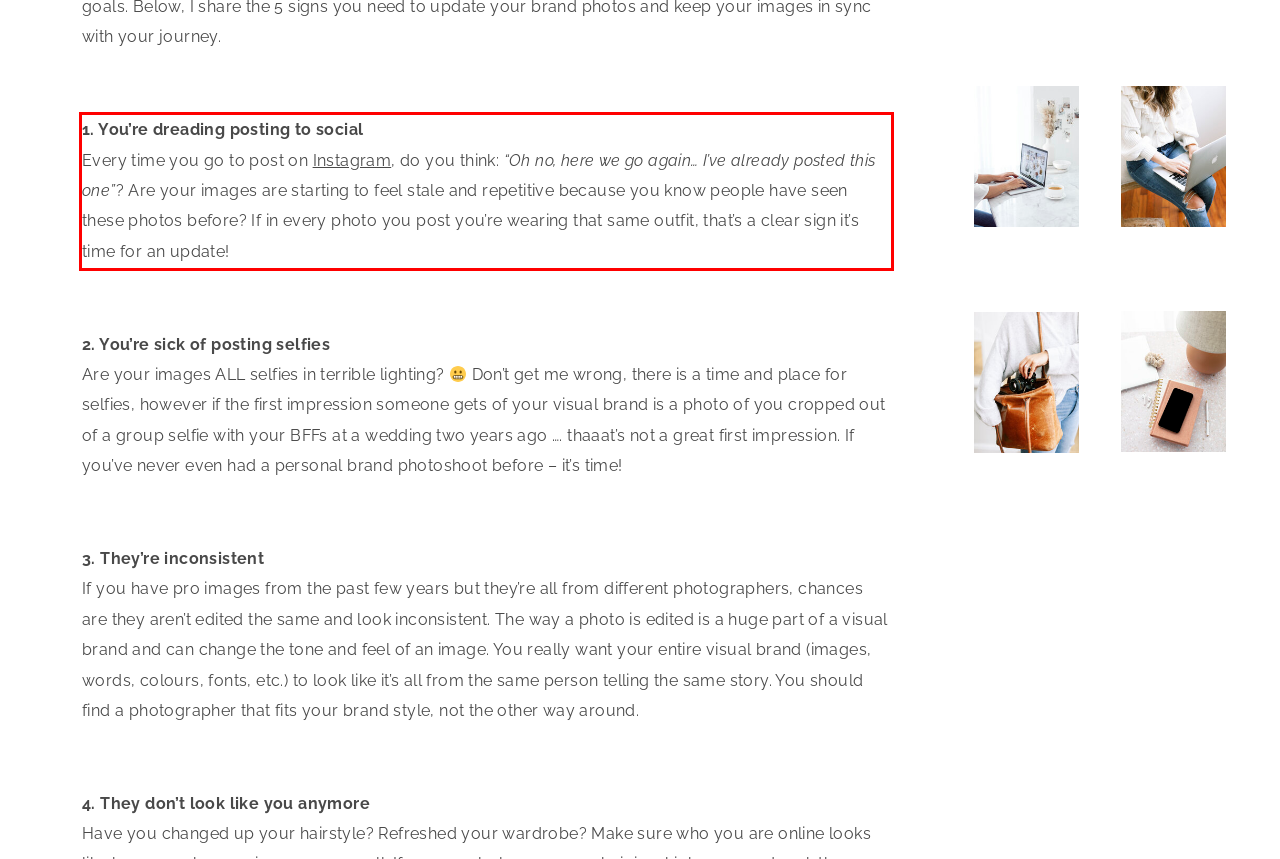Please look at the screenshot provided and find the red bounding box. Extract the text content contained within this bounding box.

1. You’re dreading posting to social Every time you go to post on Instagram, do you think: “Oh no, here we go again… I’ve already posted this one”? Are your images are starting to feel stale and repetitive because you know people have seen these photos before? If in every photo you post you’re wearing that same outfit, that’s a clear sign it’s time for an update!